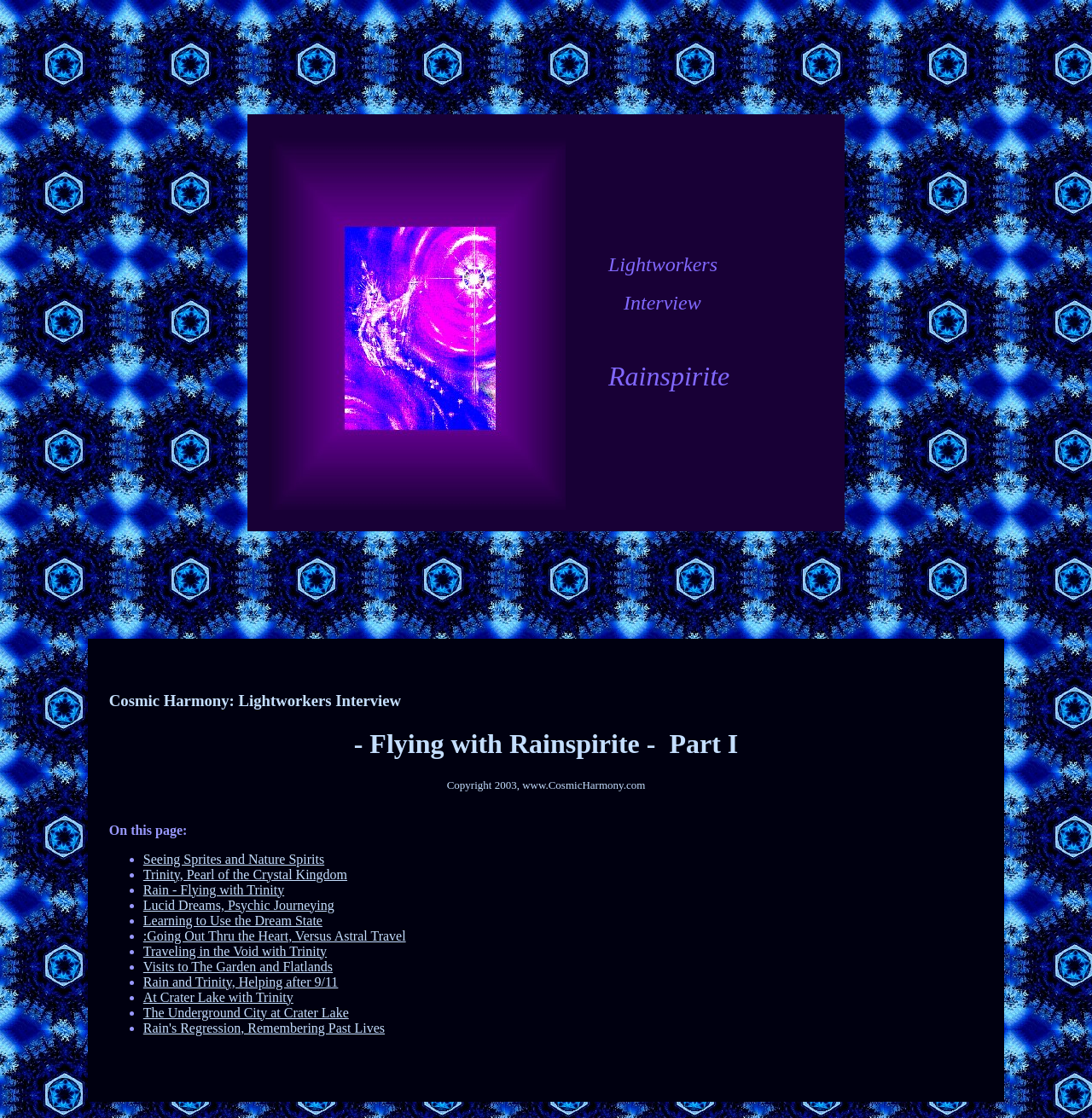Based on the element description: "Lucid Dreams, Psychic Journeying", identify the bounding box coordinates for this UI element. The coordinates must be four float numbers between 0 and 1, listed as [left, top, right, bottom].

[0.131, 0.803, 0.306, 0.816]